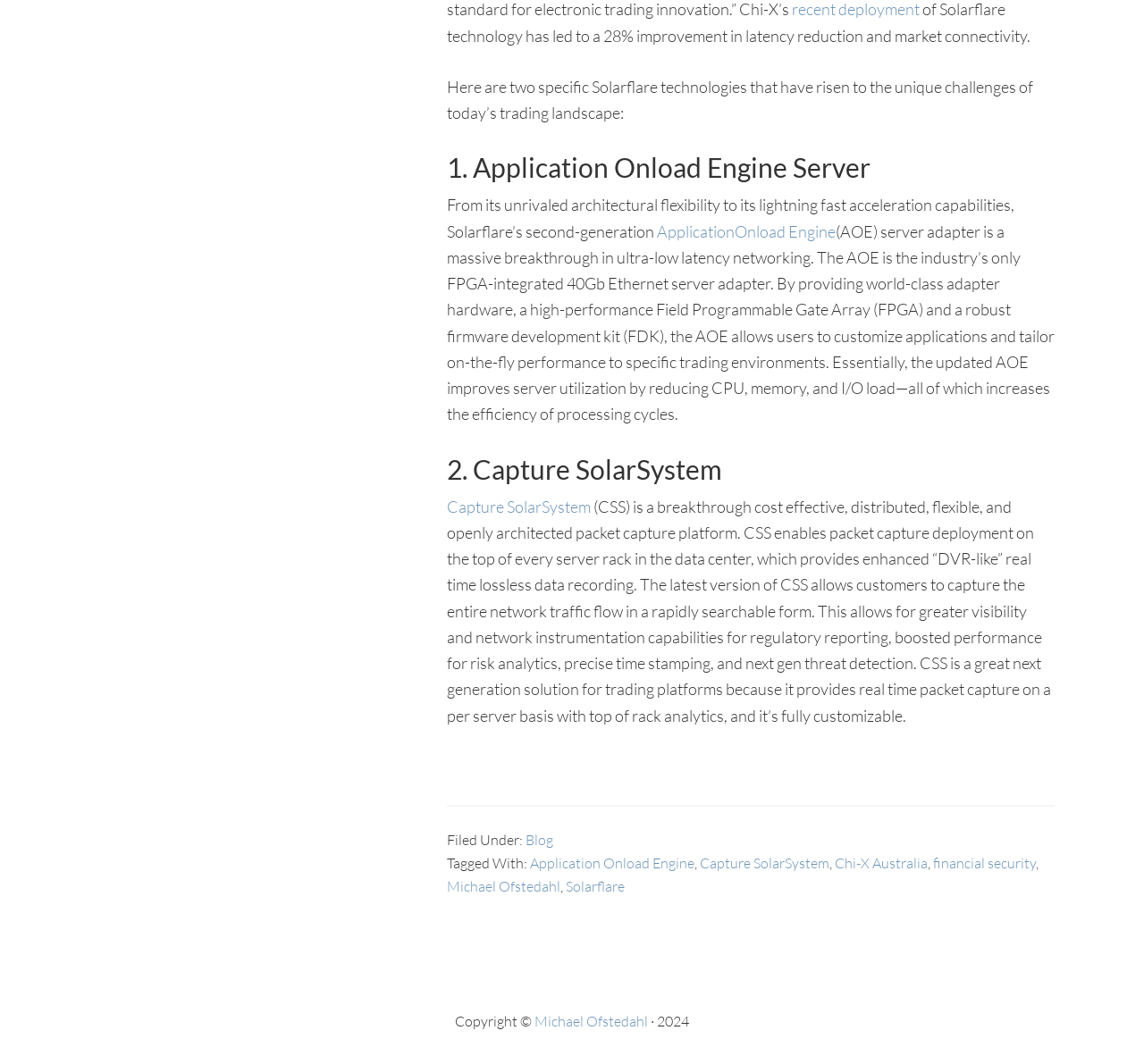Identify and provide the bounding box coordinates of the UI element described: "About Us". The coordinates should be formatted as [left, top, right, bottom], with each number being a float between 0 and 1.

None